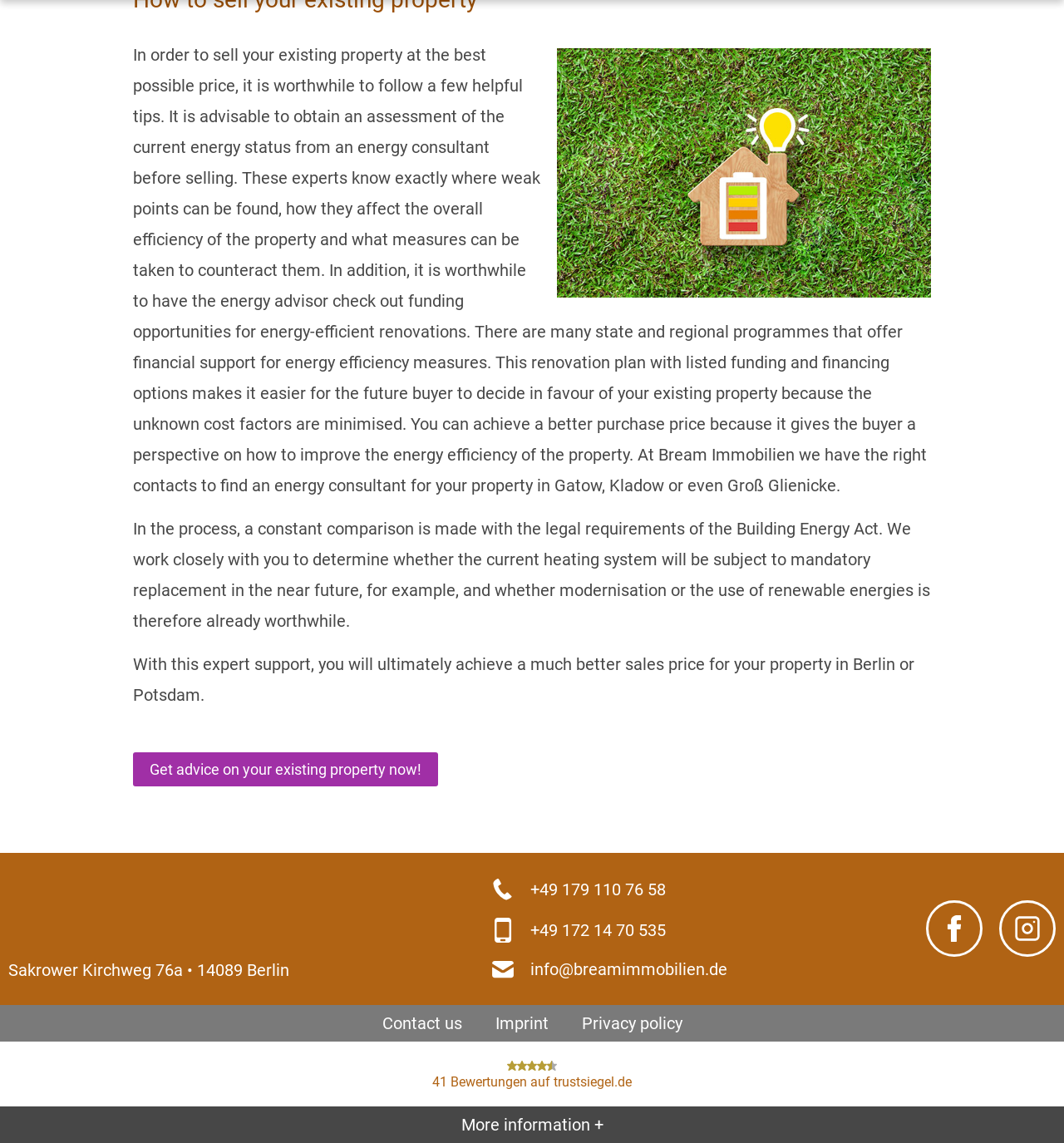Find the bounding box coordinates of the clickable element required to execute the following instruction: "View privacy policy". Provide the coordinates as four float numbers between 0 and 1, i.e., [left, top, right, bottom].

[0.546, 0.886, 0.641, 0.904]